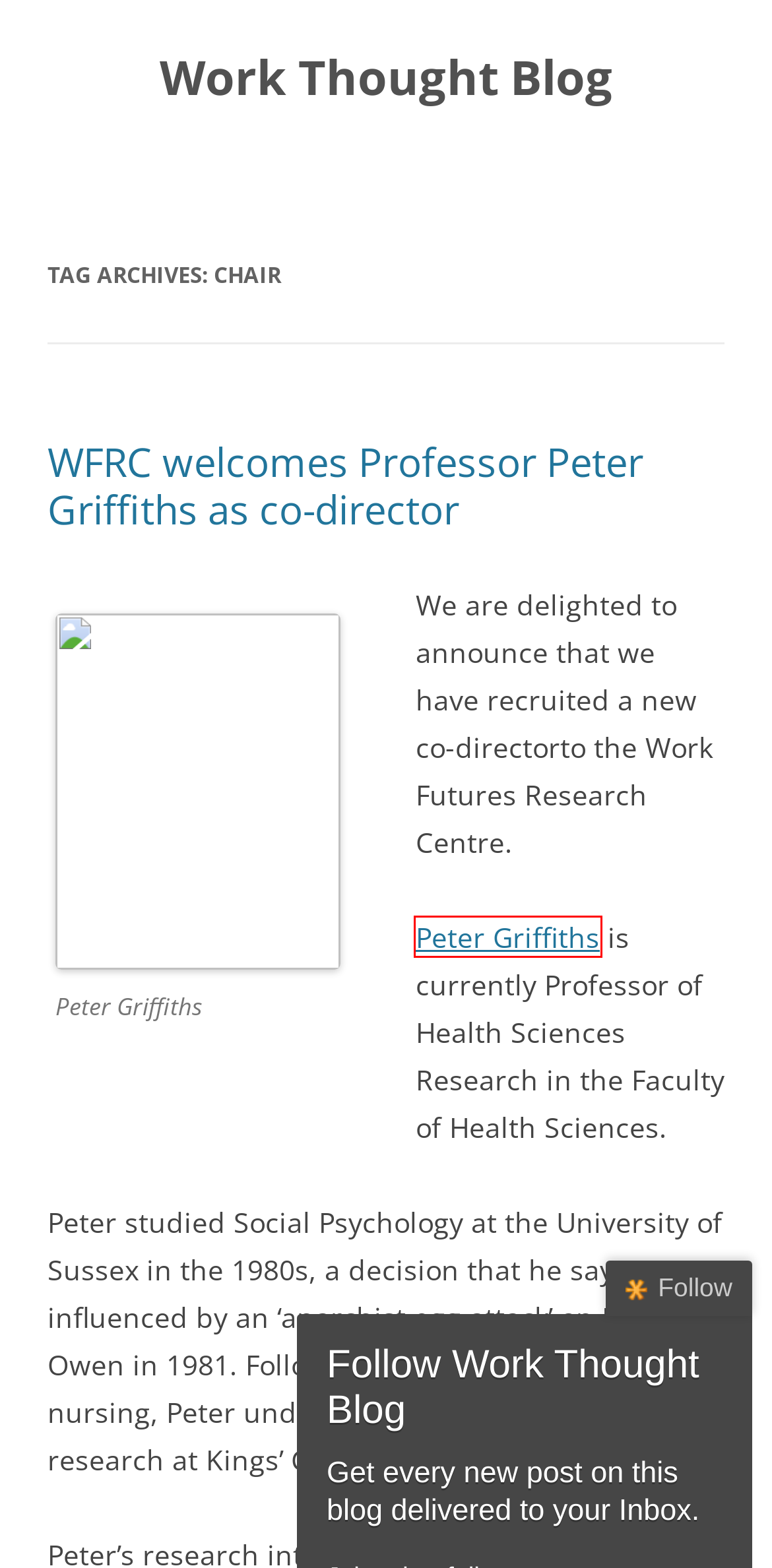Given a webpage screenshot featuring a red rectangle around a UI element, please determine the best description for the new webpage that appears after the element within the bounding box is clicked. The options are:
A. Work Thought Blog -
B. Blog Tool, Publishing Platform, and CMS – WordPress.org
C. Find a person | University of Southampton
D. Research at the University of Southampton | University of Southampton
E. Blog Archives - Work Thought Blog
F. Faculty of Health Sciences Archives - Work Thought Blog
G. WFRC welcomes Professor Peter Griffiths as co-director - Work Thought Blog
H. Work-Futures-Research-Centre Archives - Work Thought Blog

C